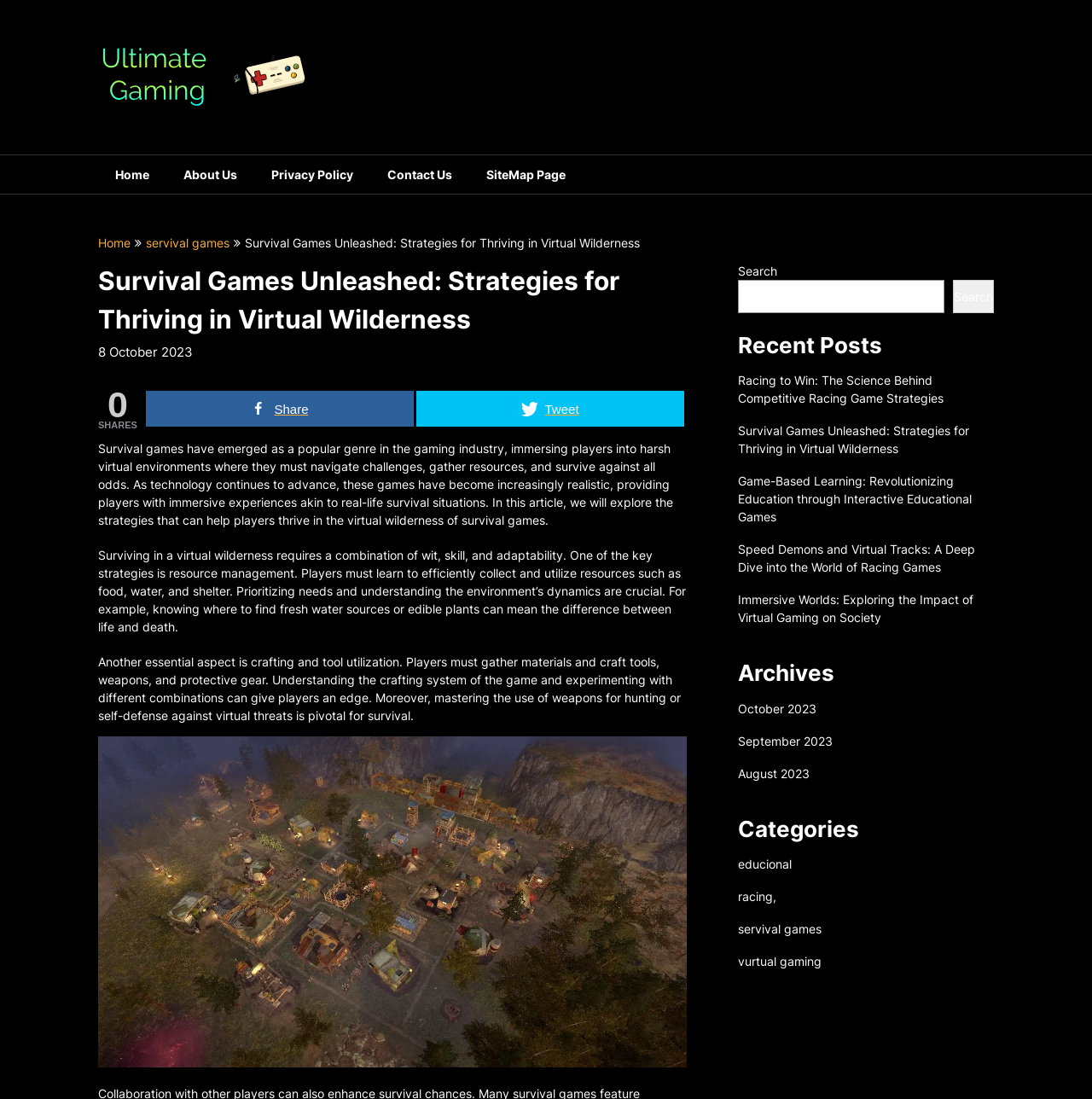Provide a short answer to the following question with just one word or phrase: What is the purpose of the 'Search' button?

To search the website